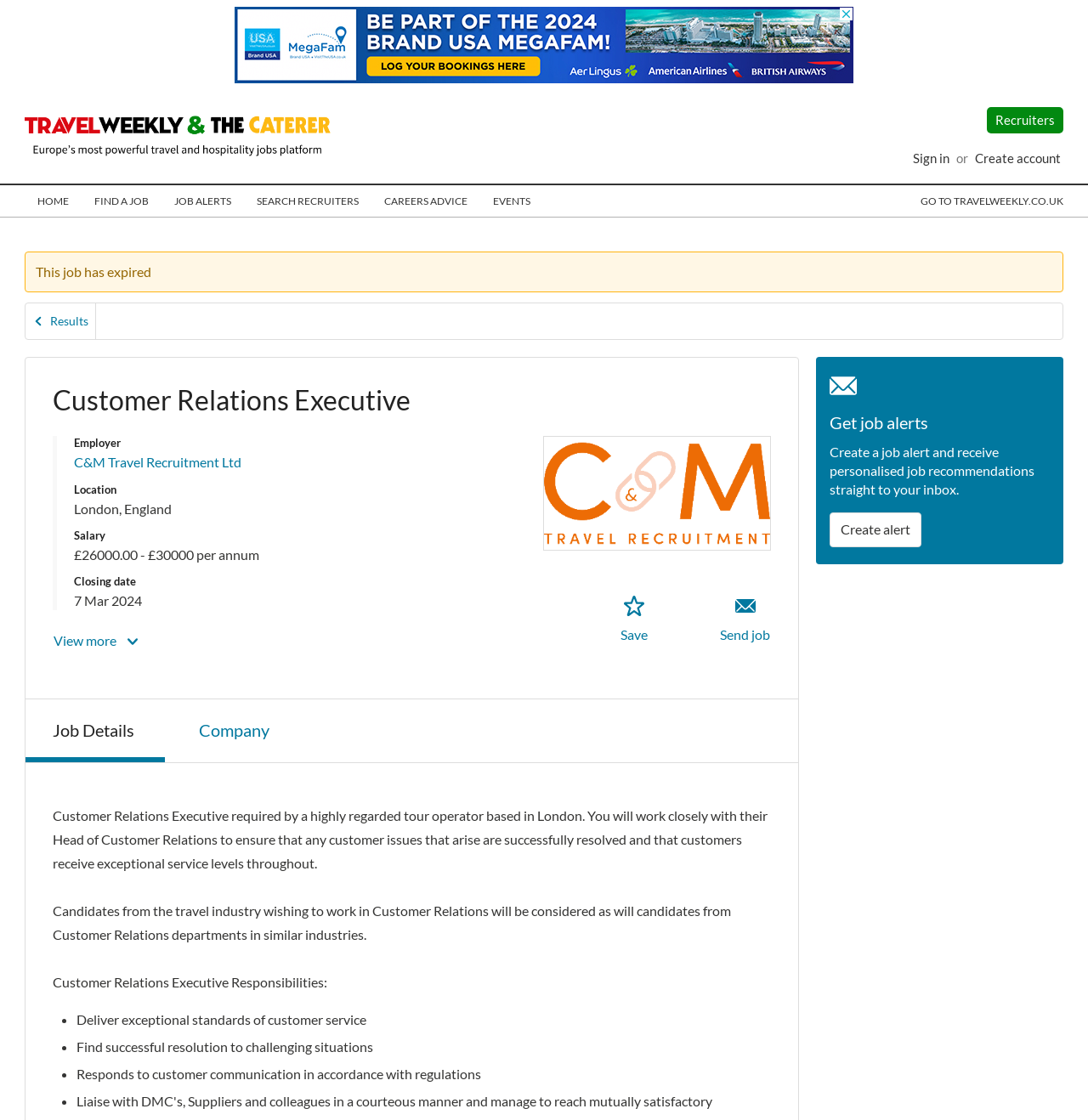Given the element description, predict the bounding box coordinates in the format (top-left x, top-left y, bottom-right x, bottom-right y), using floating point numbers between 0 and 1: 24/7: 08 9250 4488

None